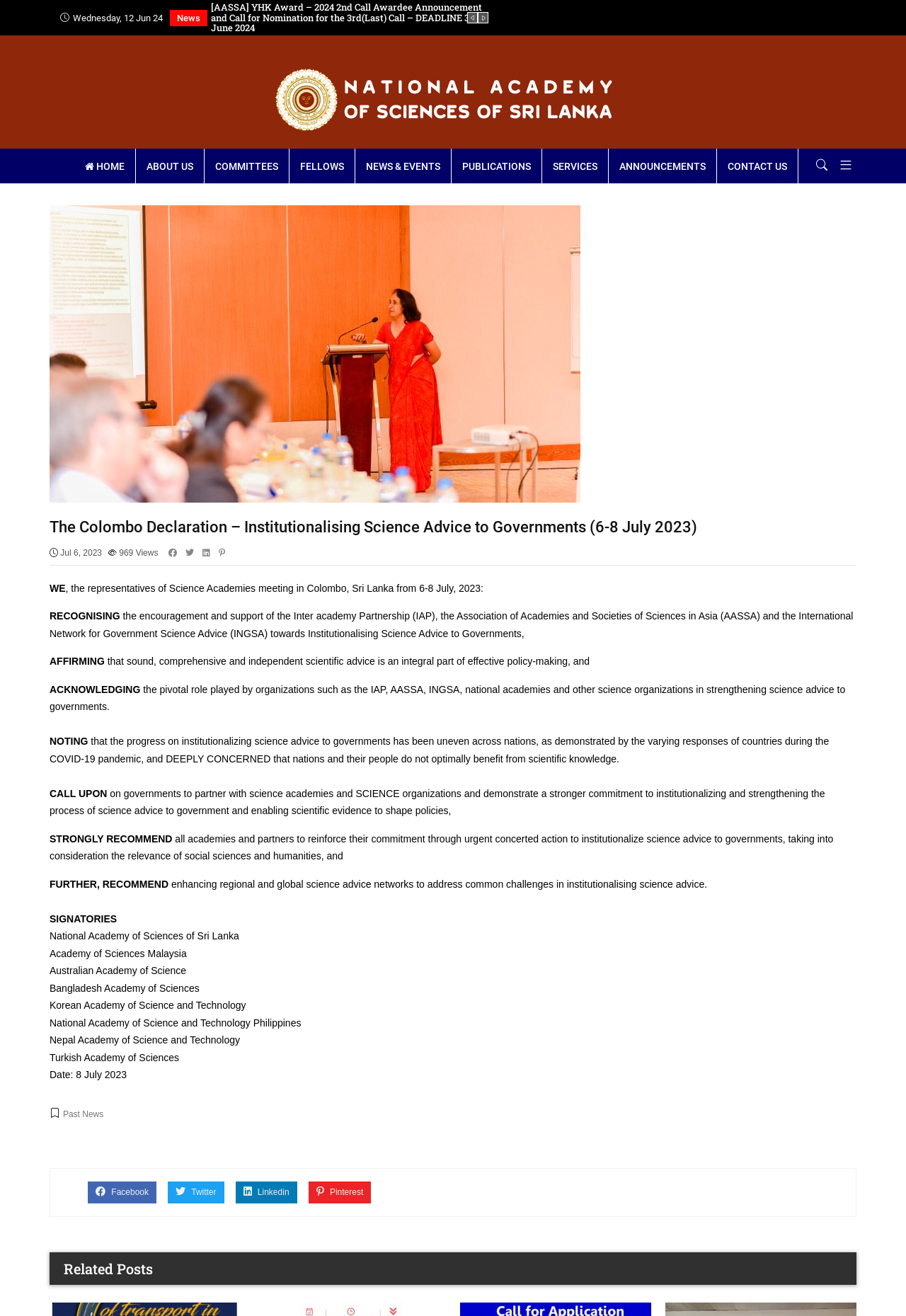Can you find the bounding box coordinates for the element to click on to achieve the instruction: "Read the article about The Colombo Declaration"?

[0.055, 0.393, 0.945, 0.409]